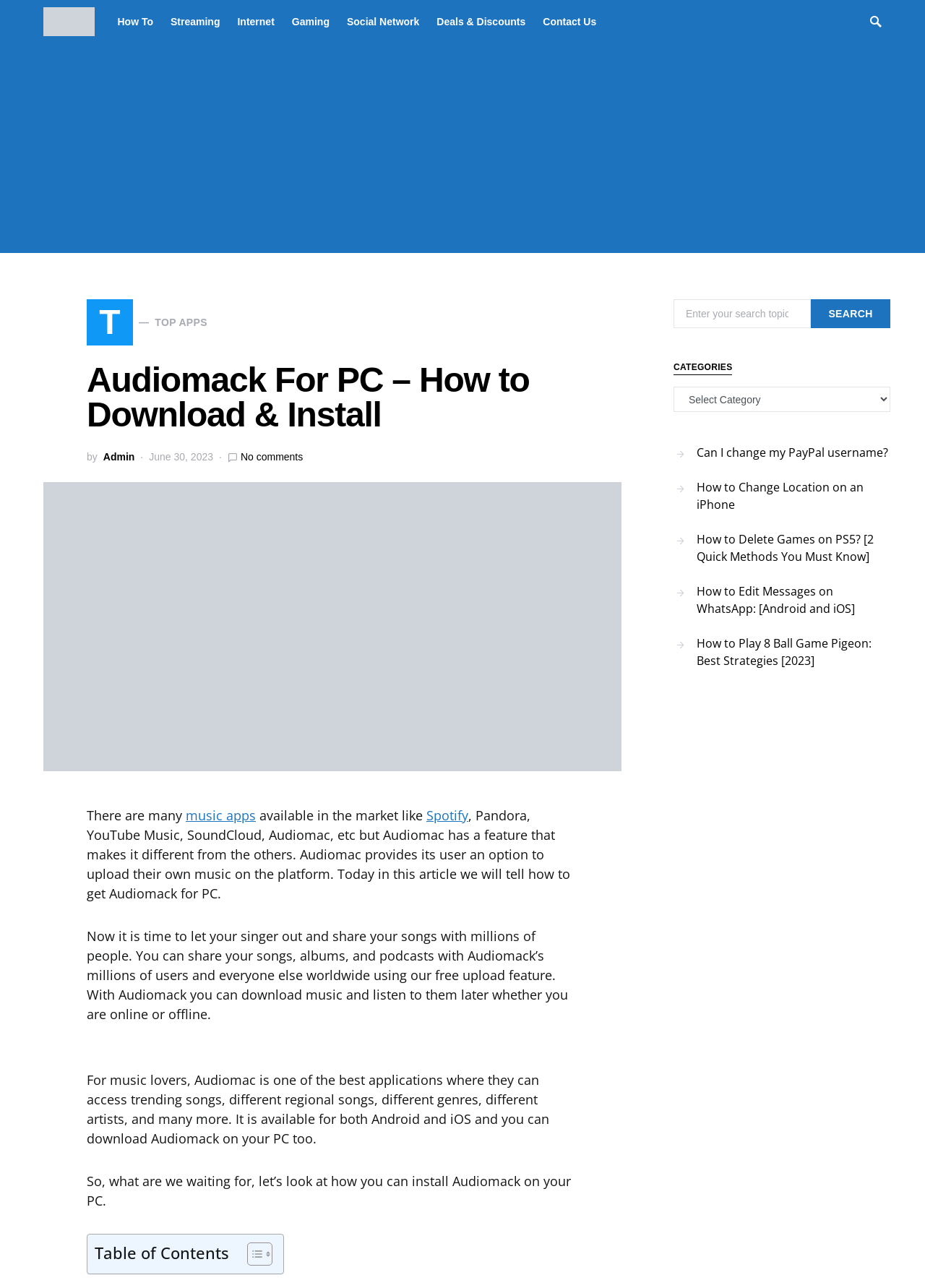Answer this question in one word or a short phrase: What is the date of the article?

June 30, 2023